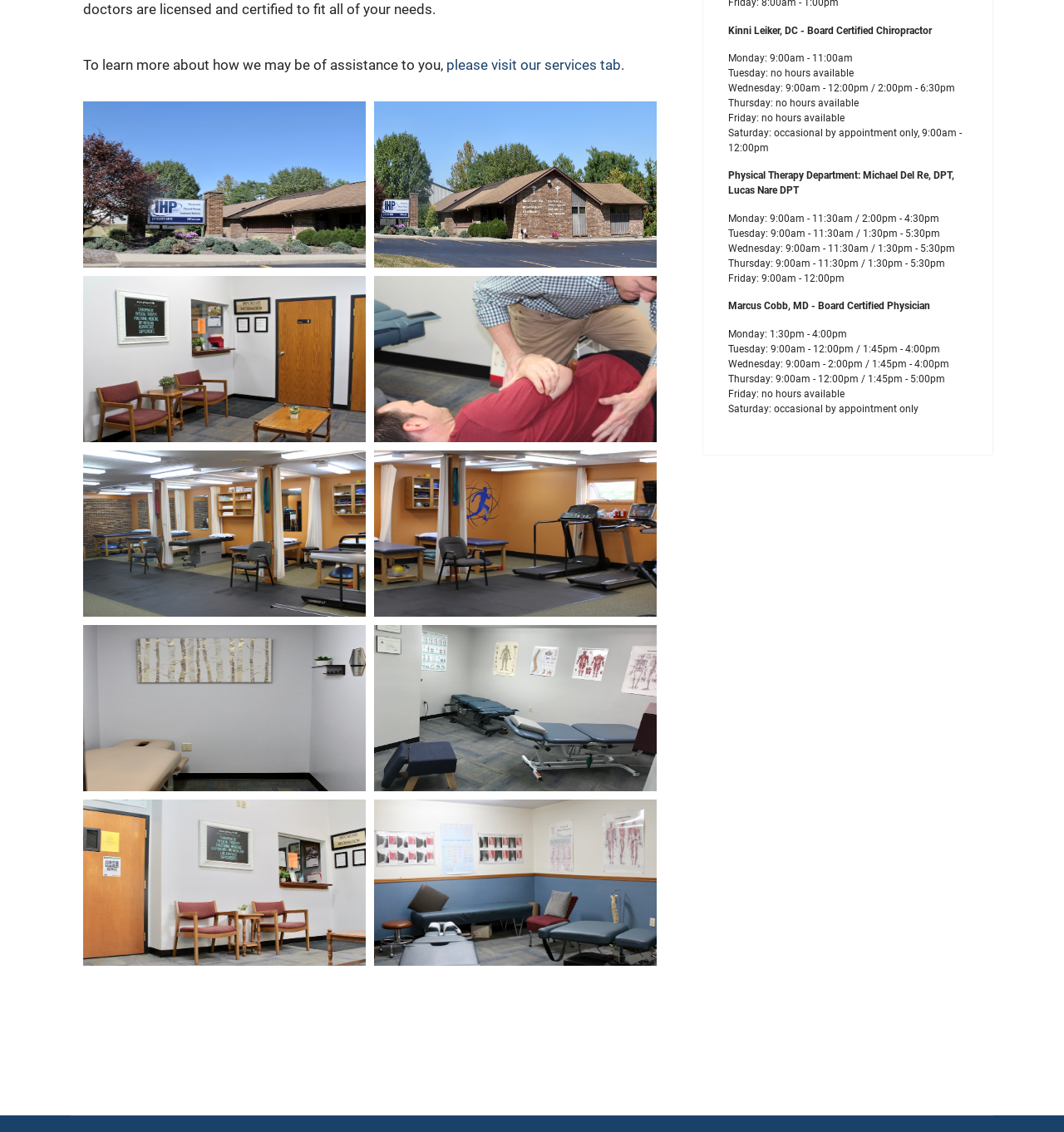Using floating point numbers between 0 and 1, provide the bounding box coordinates in the format (top-left x, top-left y, bottom-right x, bottom-right y). Locate the UI element described here: alt="PT Room 3"

[0.078, 0.552, 0.344, 0.699]